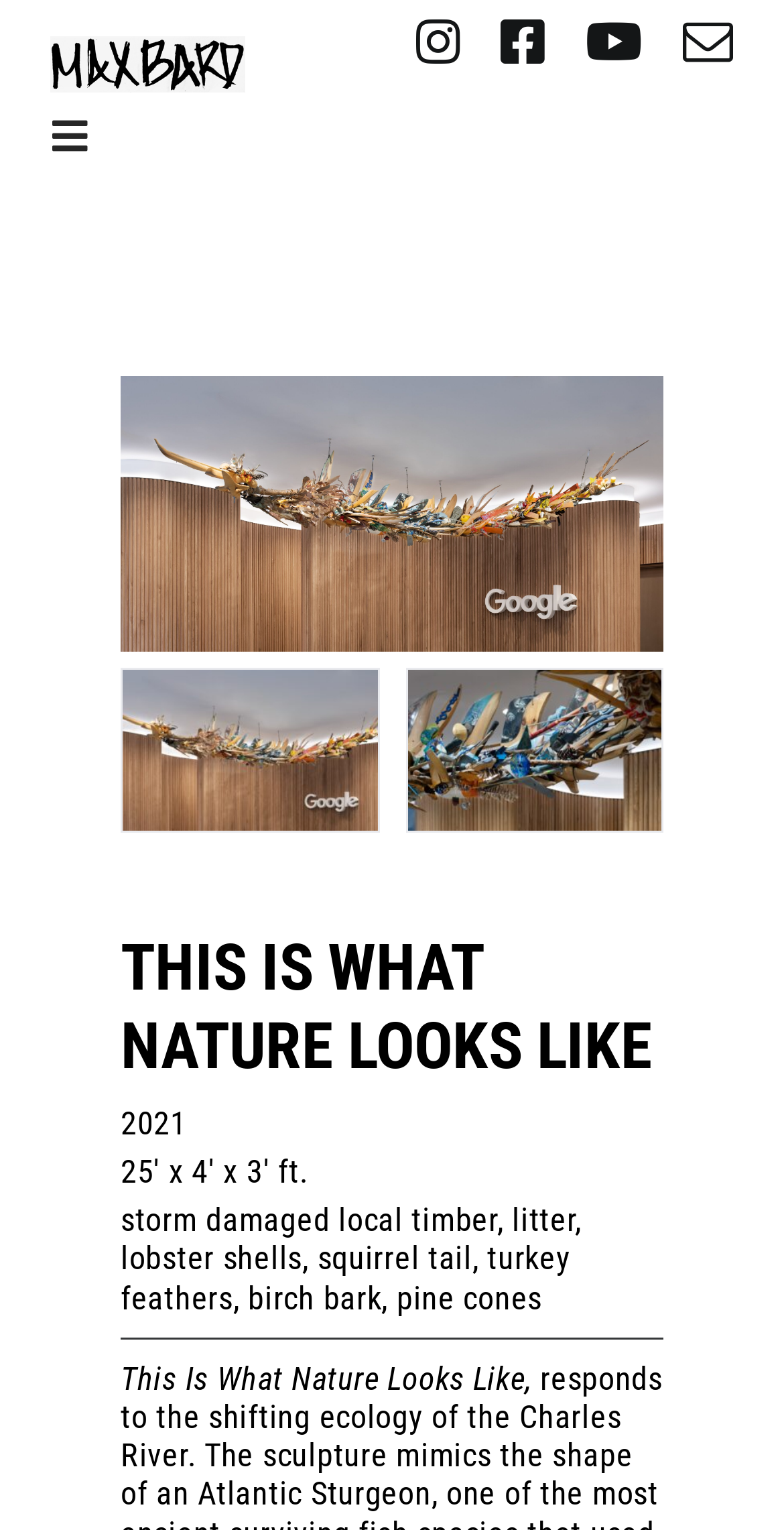Answer the following query with a single word or phrase:
What is the name of the artist?

Max Bard